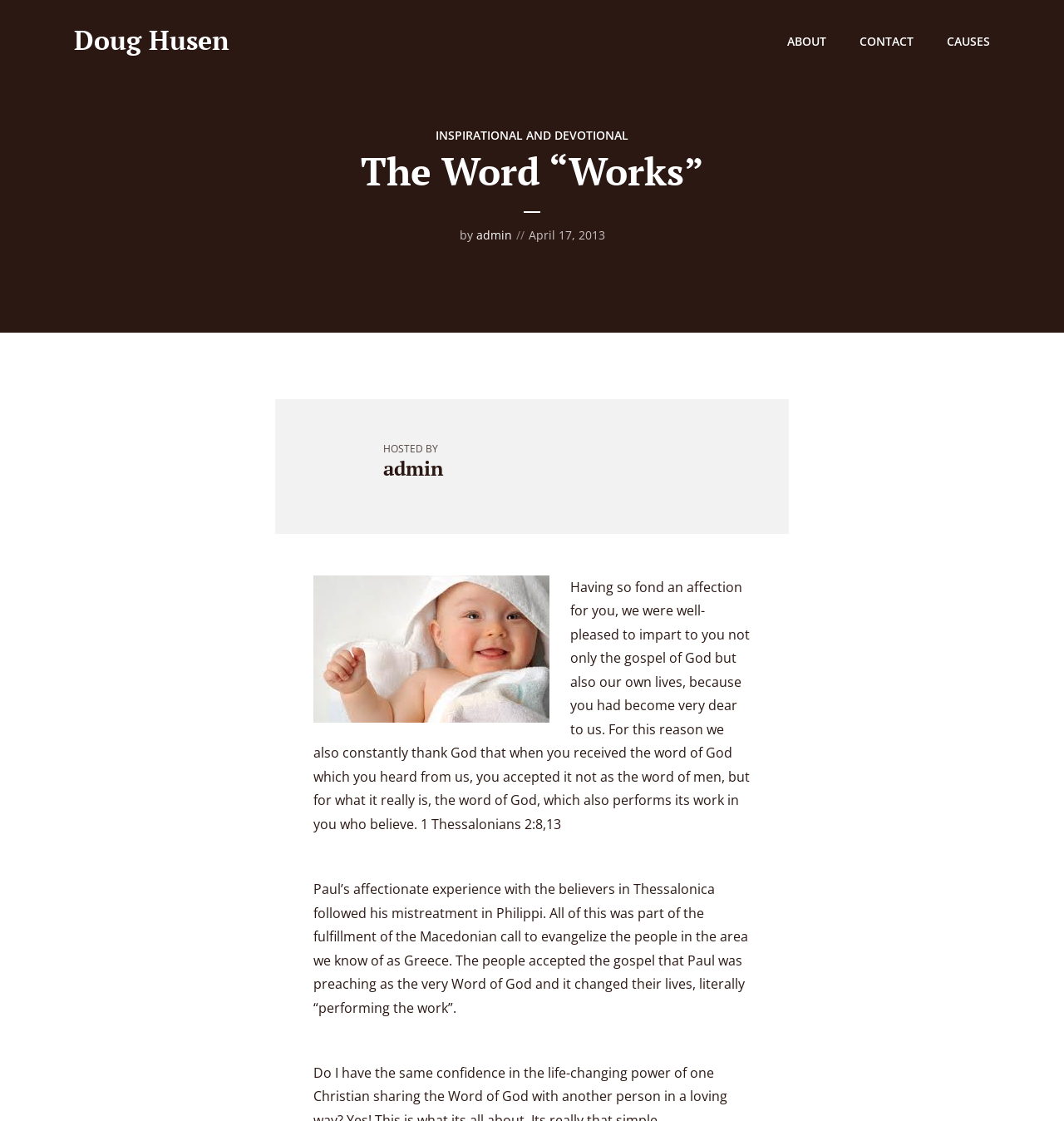What is the image about?
Based on the image content, provide your answer in one word or a short phrase.

NewBornBabes